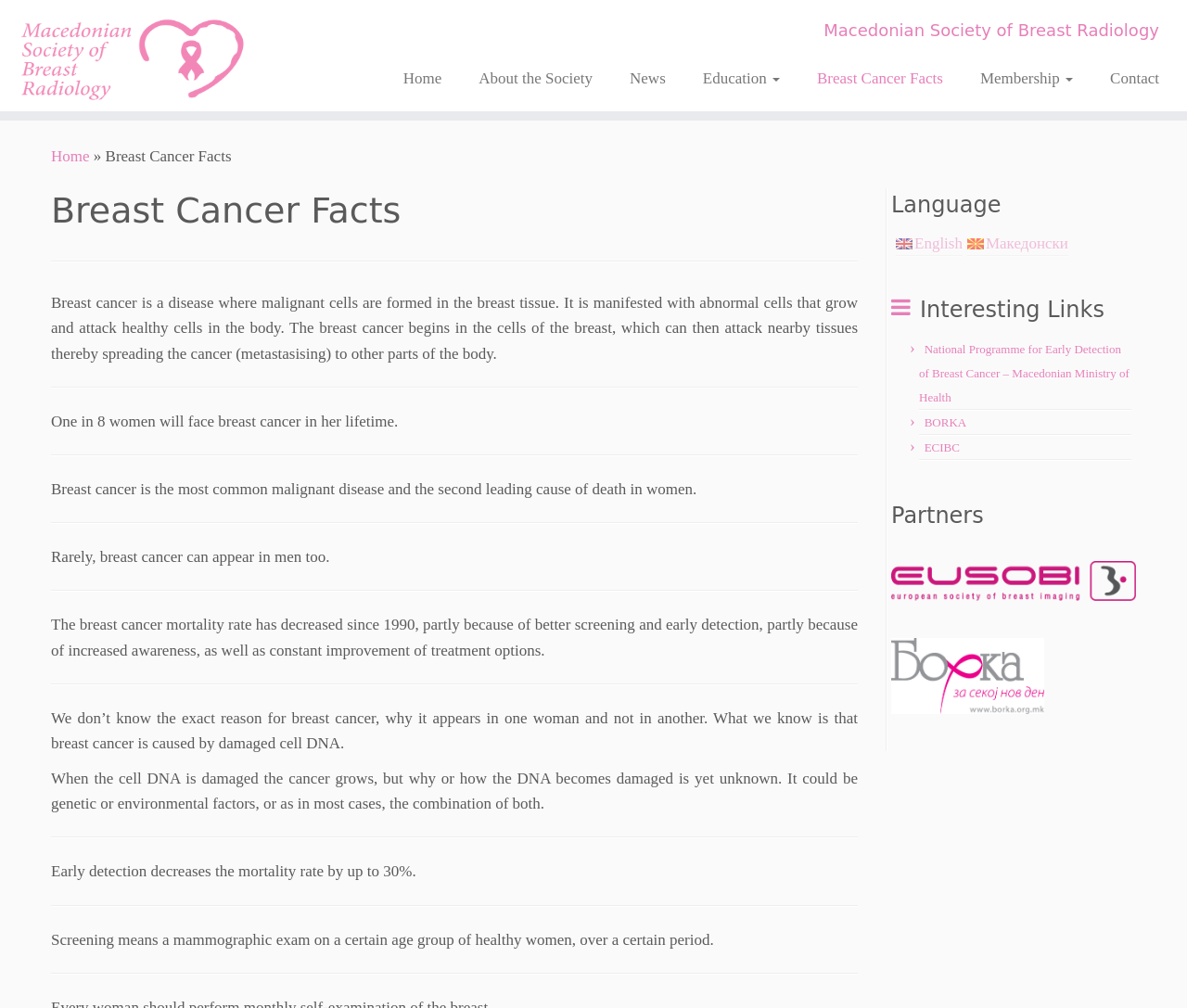Create a detailed description of the webpage's content and layout.

The webpage is about breast cancer facts, provided by the Macedonian Society of Breast Radiology. At the top left corner, there is a link to go "Back Home" accompanied by an image. Below it, there is a heading that displays the society's name. 

On the top right side, there is a navigation menu with links to different sections of the website, including "Home", "About the Society", "News", "Education", "Breast Cancer Facts", "Membership", and "Contact". 

The main content of the webpage is divided into sections, each separated by a horizontal line. The first section has a heading "Breast Cancer Facts" and provides a brief introduction to breast cancer, explaining that it is a disease where malignant cells are formed in the breast tissue. 

The following sections provide more information about breast cancer, including its prevalence, mortality rate, and the importance of early detection. The text is divided into paragraphs, each discussing a specific aspect of breast cancer. 

On the right side of the webpage, there are additional sections, including a language selection menu with options for English and Macedonian, a list of interesting links, and a section for partners, which includes links to other organizations, accompanied by their logos.